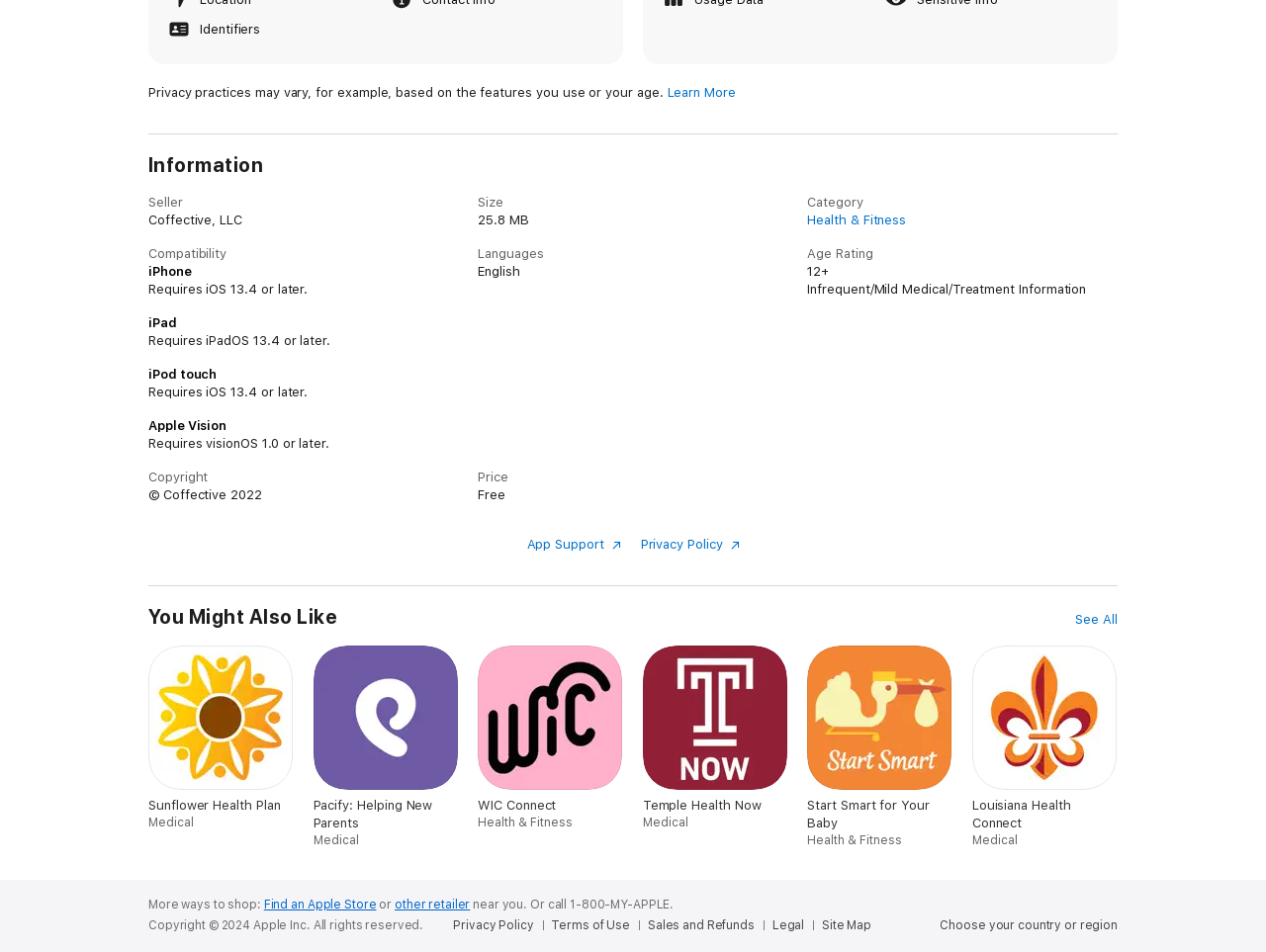Look at the image and give a detailed response to the following question: What is the price of the app?

I found the answer by looking at the 'Price' section in the app's information, which is located in the 'Information' section of the webpage. The price is specified as 'Free', which means the app can be downloaded and used without any cost.